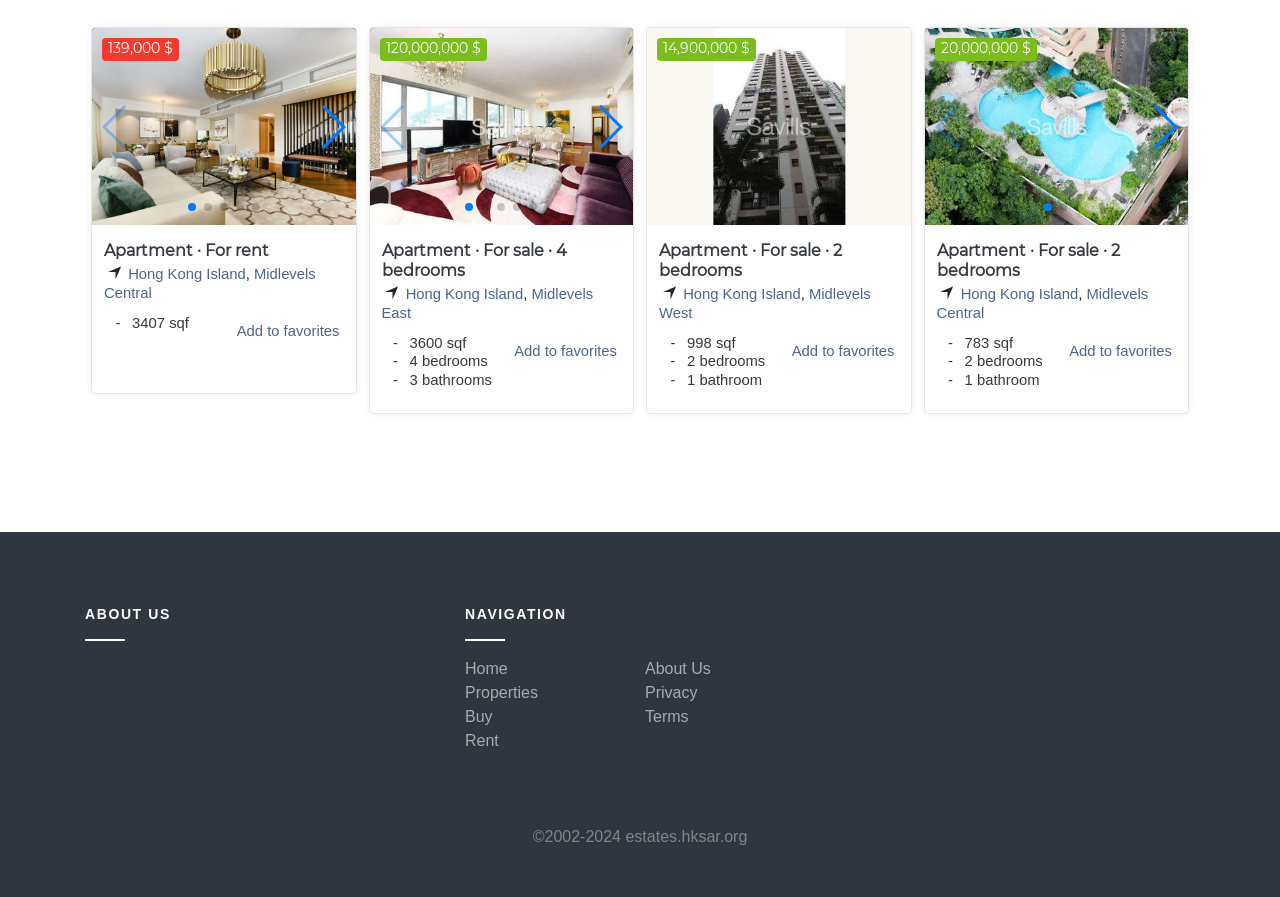Based on the image, give a detailed response to the question: How many bedrooms does the second apartment for sale have?

The second apartment for sale has 4 bedrooms, which is indicated by the link element with the text 'Apartment · For sale · 4 bedrooms' and the subsequent link elements with similar text.